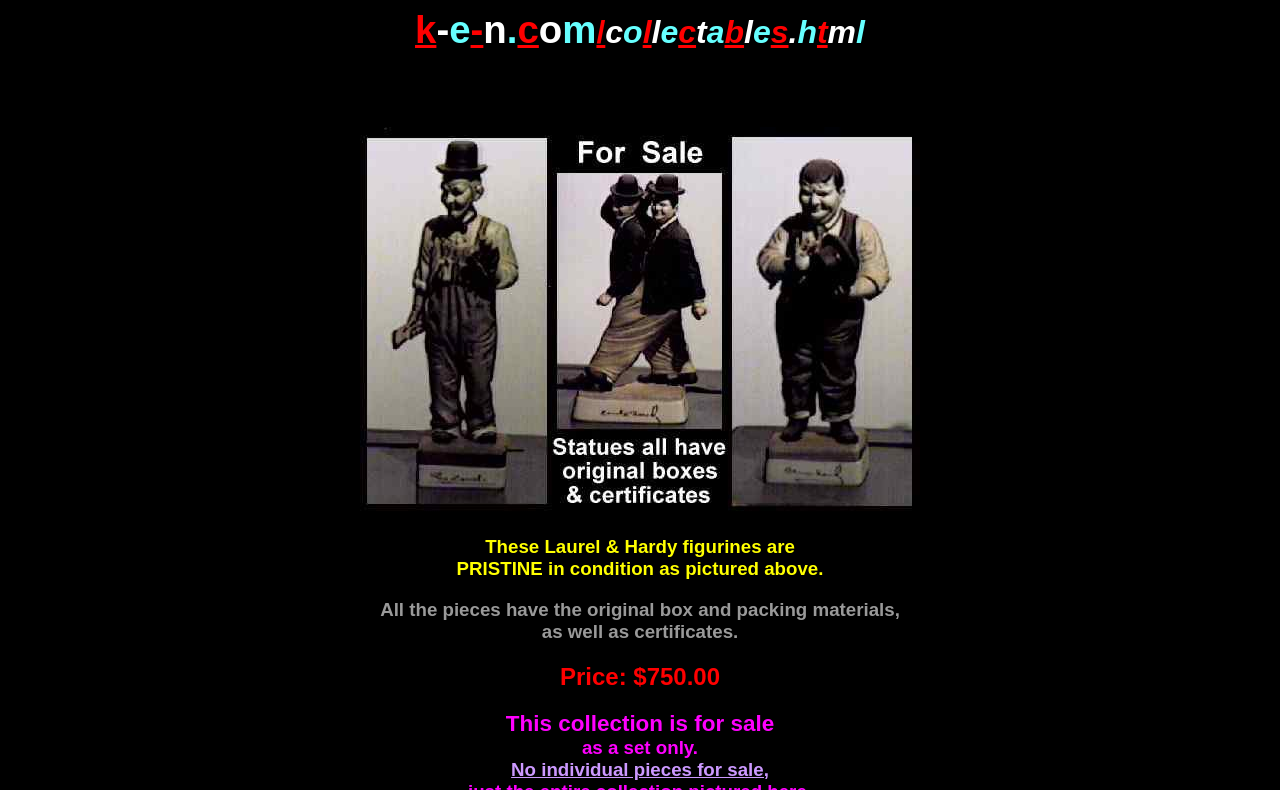Please specify the coordinates of the bounding box for the element that should be clicked to carry out this instruction: "view the image of Laurel & Hardy figurines". The coordinates must be four float numbers between 0 and 1, formatted as [left, top, right, bottom].

[0.281, 0.161, 0.719, 0.655]